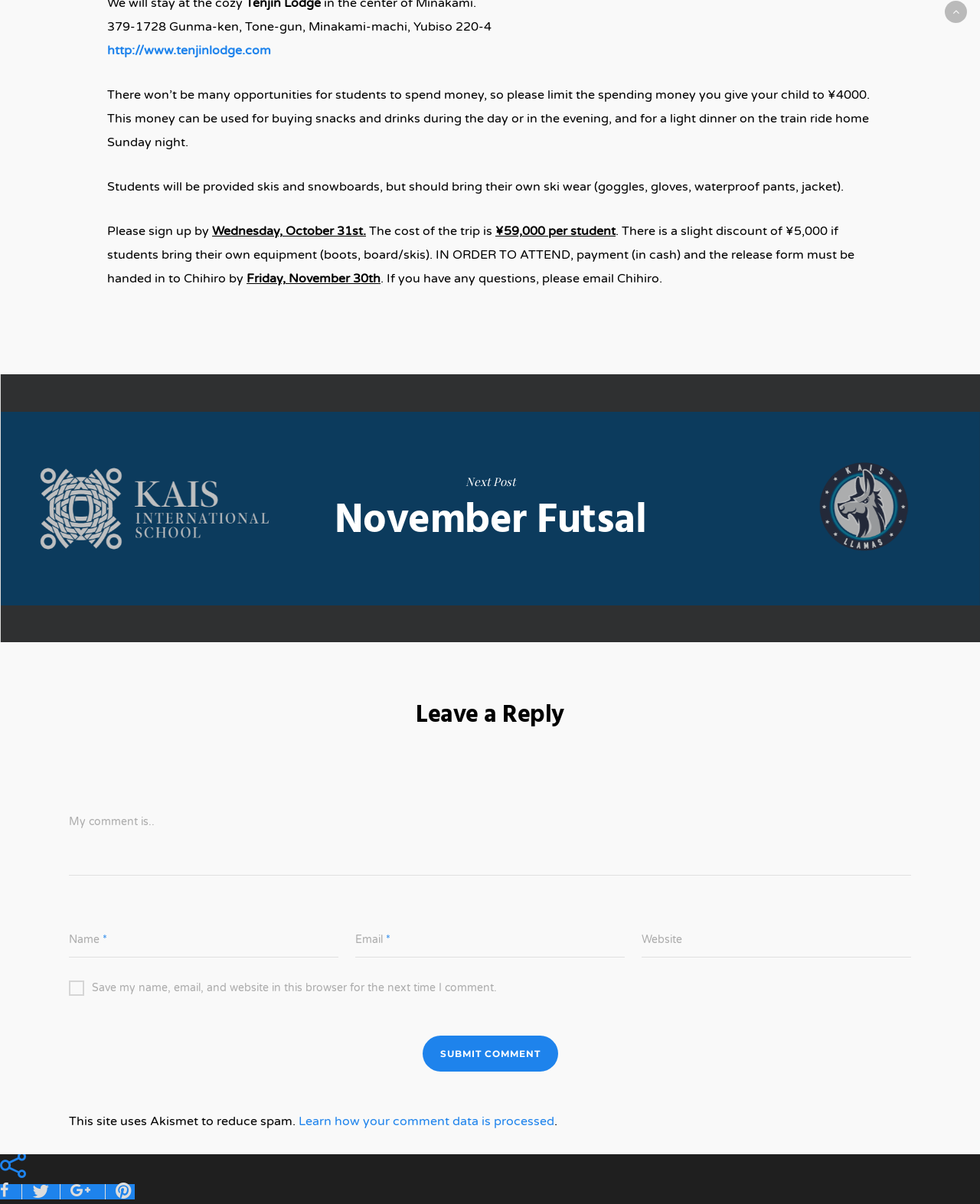Please identify the bounding box coordinates of the clickable element to fulfill the following instruction: "Click the link to Tenjin Lodge website". The coordinates should be four float numbers between 0 and 1, i.e., [left, top, right, bottom].

[0.109, 0.036, 0.277, 0.049]